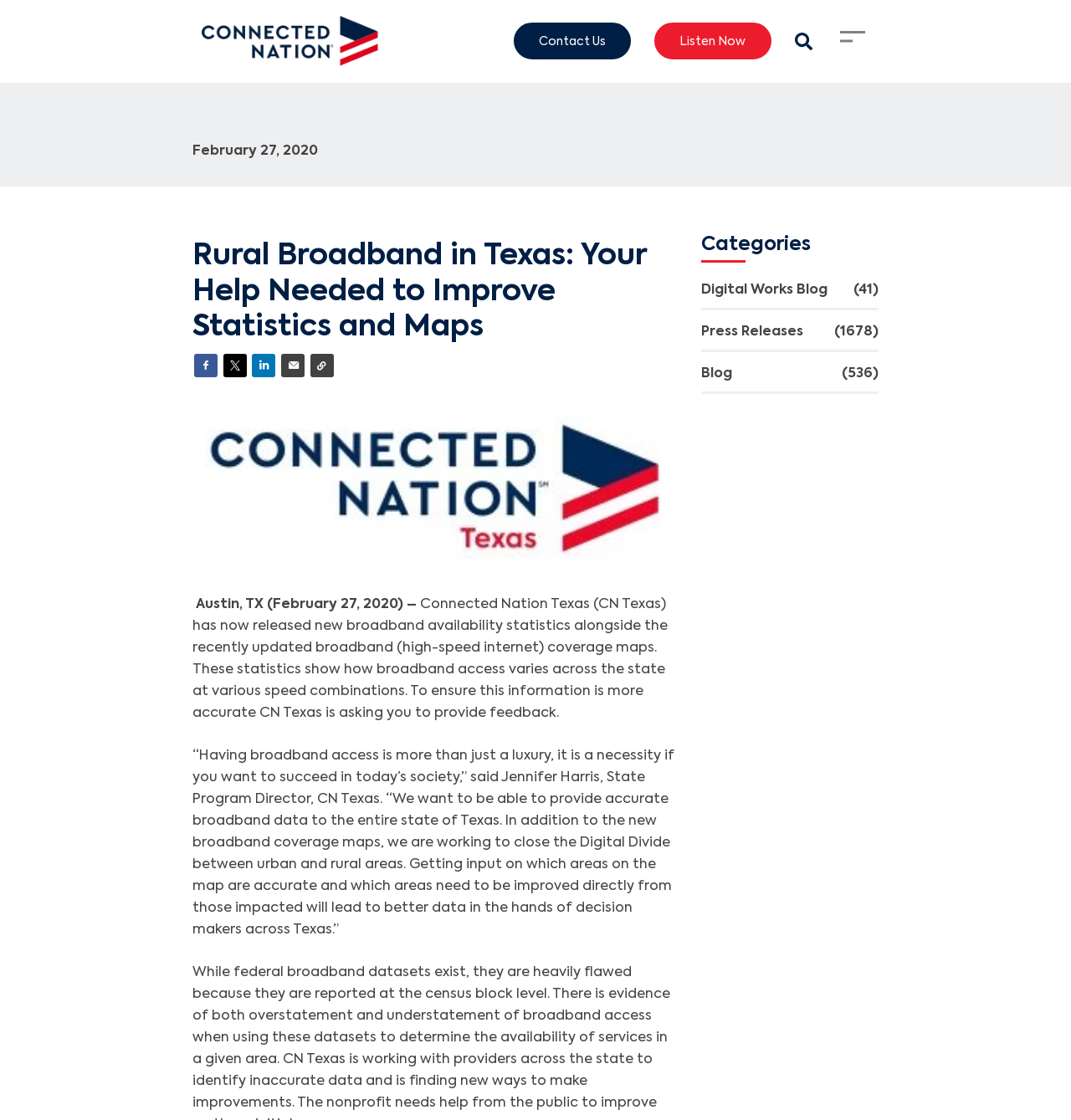Please respond to the question with a concise word or phrase:
What is the topic of the article?

Rural Broadband in Texas